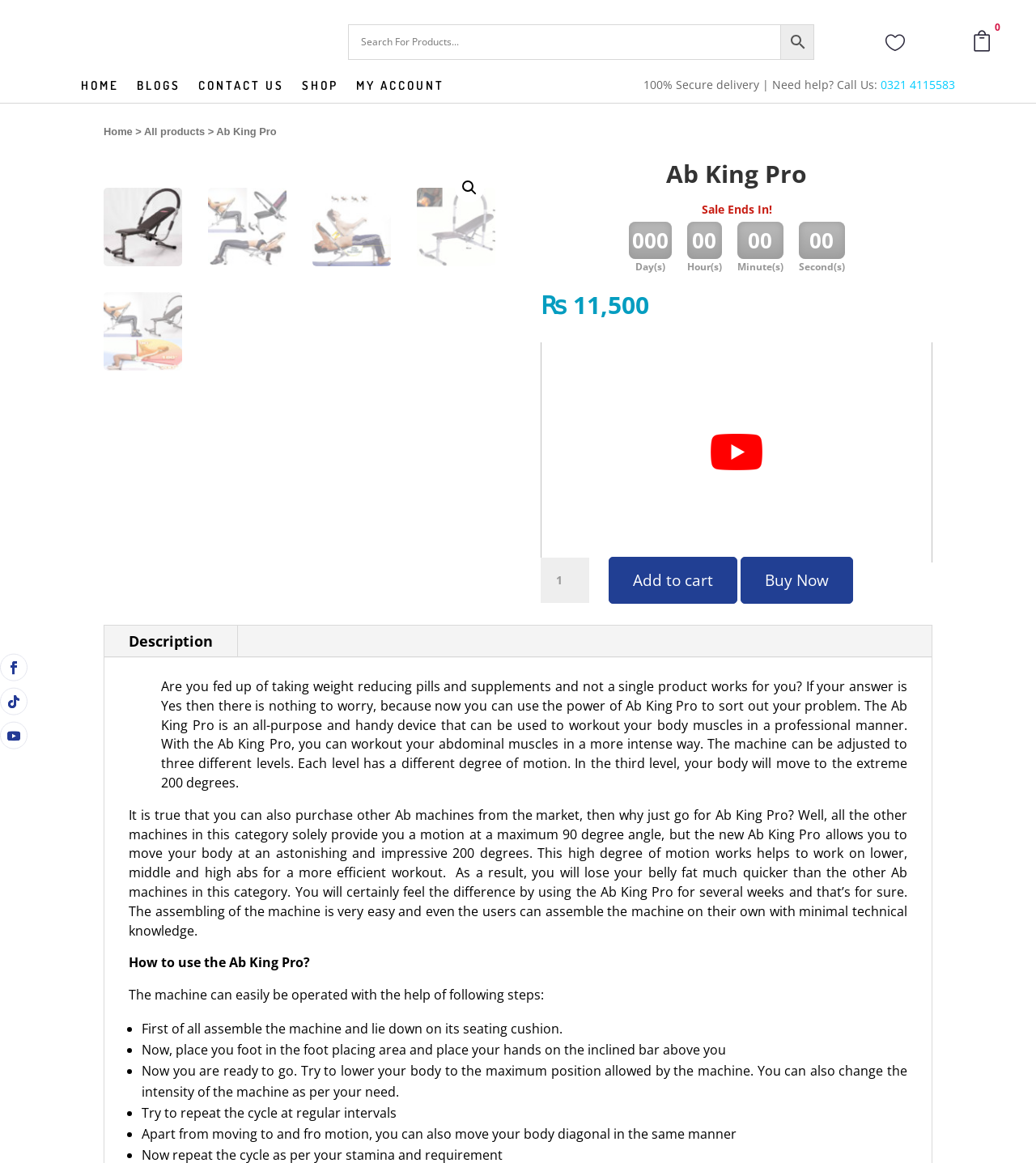What is the maximum degree of motion of the Ab King Pro?
Using the image, elaborate on the answer with as much detail as possible.

I found the answer by reading the product description which states that the machine can move the body to an astonishing and impressive 200 degrees, which is a unique feature of the Ab King Pro.